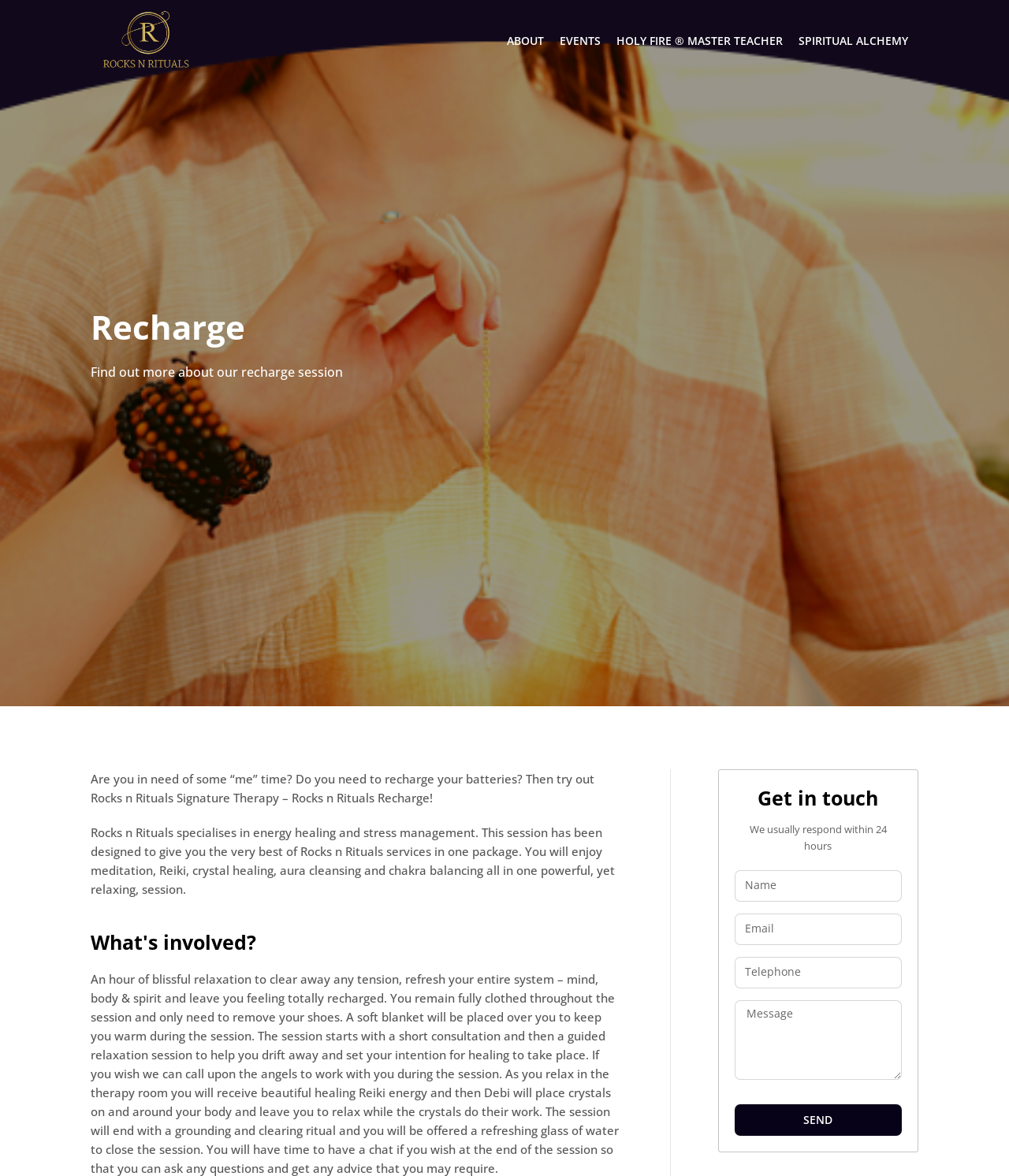Please identify the bounding box coordinates of the element that needs to be clicked to perform the following instruction: "Enter your name in the input field".

[0.728, 0.74, 0.893, 0.766]